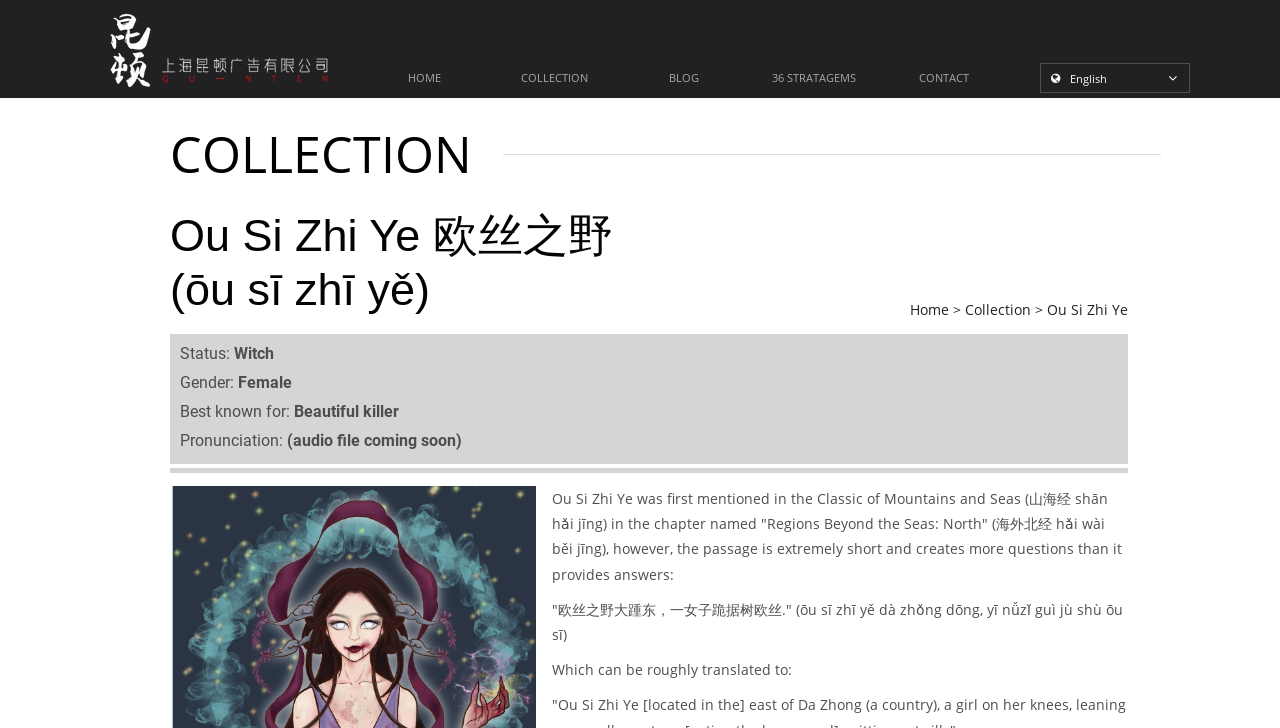Please analyze the image and provide a thorough answer to the question:
How many links are there in the top navigation bar?

The webpage has a top navigation bar with links to 'HOME', 'COLLECTION', 'BLOG', '36 STRATAGEMS', and 'CONTACT', which makes a total of 5 links.